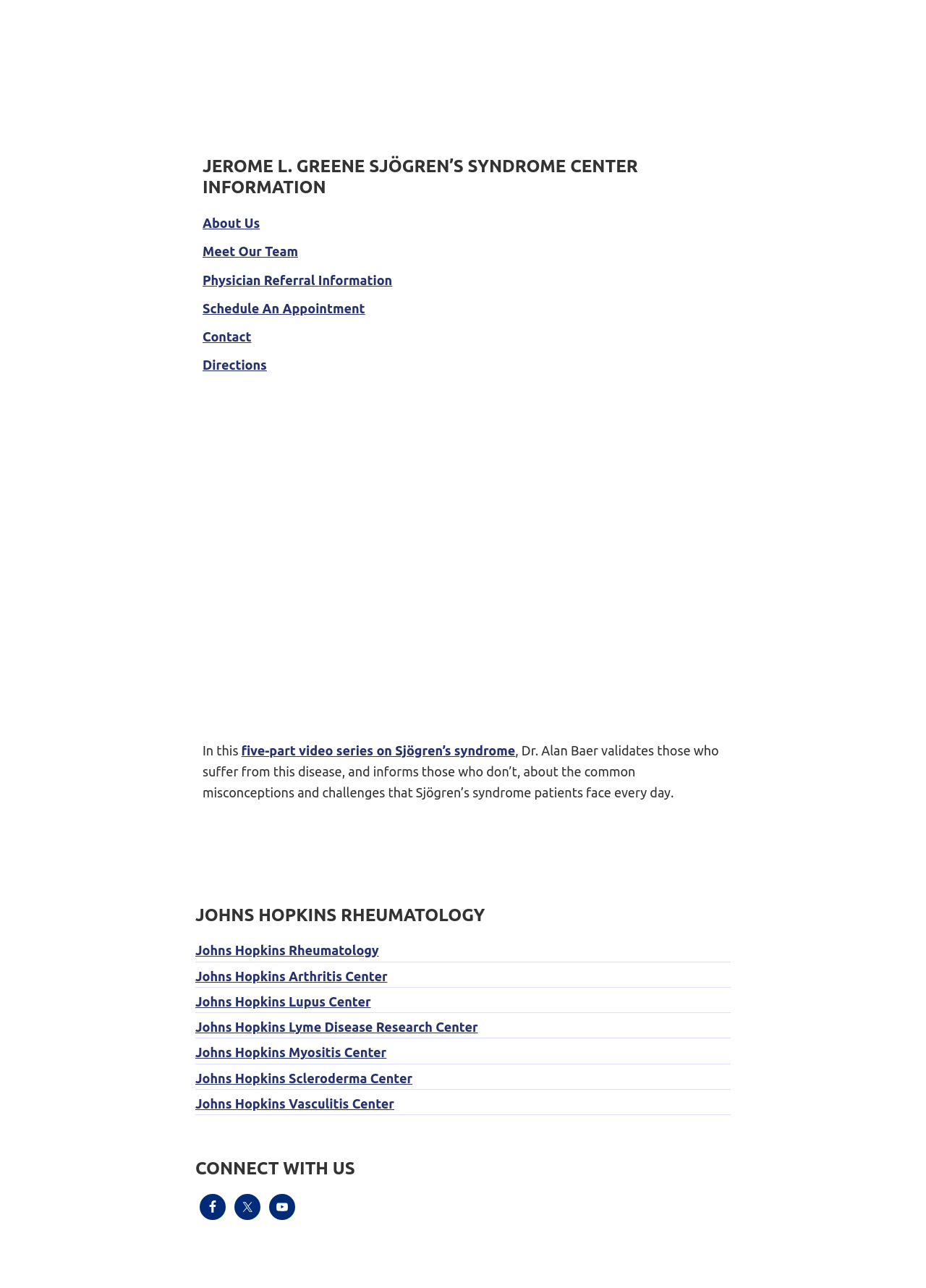What is the topic of the five-part video series?
Please answer using one word or phrase, based on the screenshot.

Sjögren’s syndrome